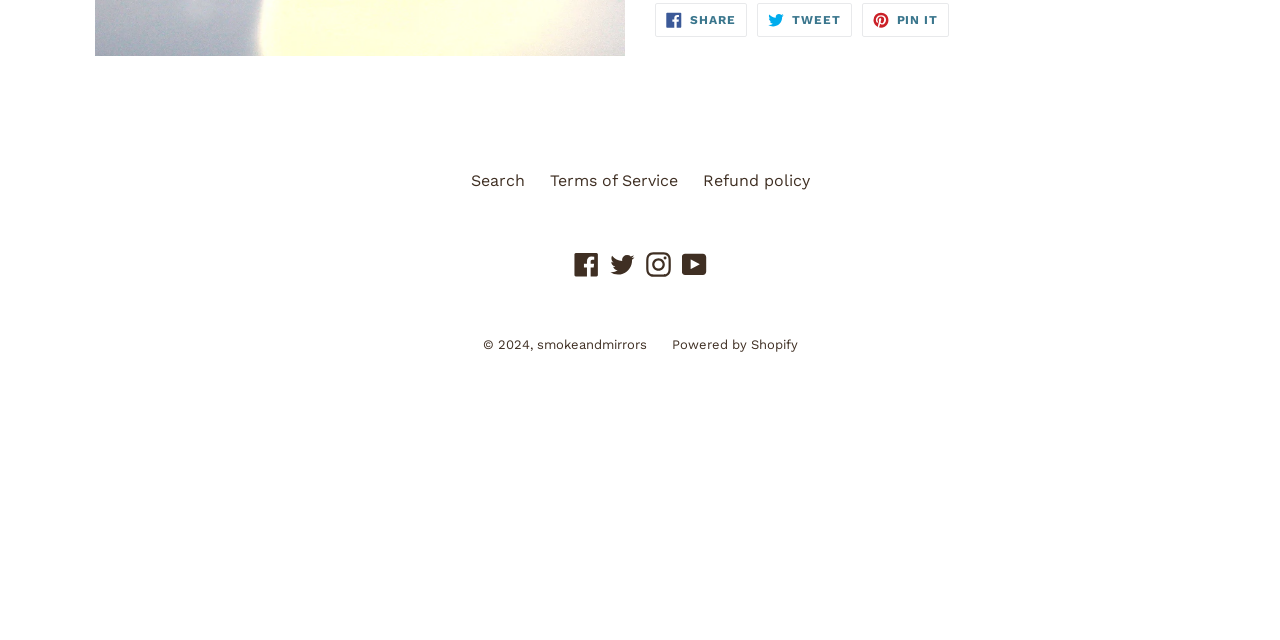Provide the bounding box coordinates of the HTML element described as: "Tweet Tweet on Twitter". The bounding box coordinates should be four float numbers between 0 and 1, i.e., [left, top, right, bottom].

[0.591, 0.004, 0.665, 0.057]